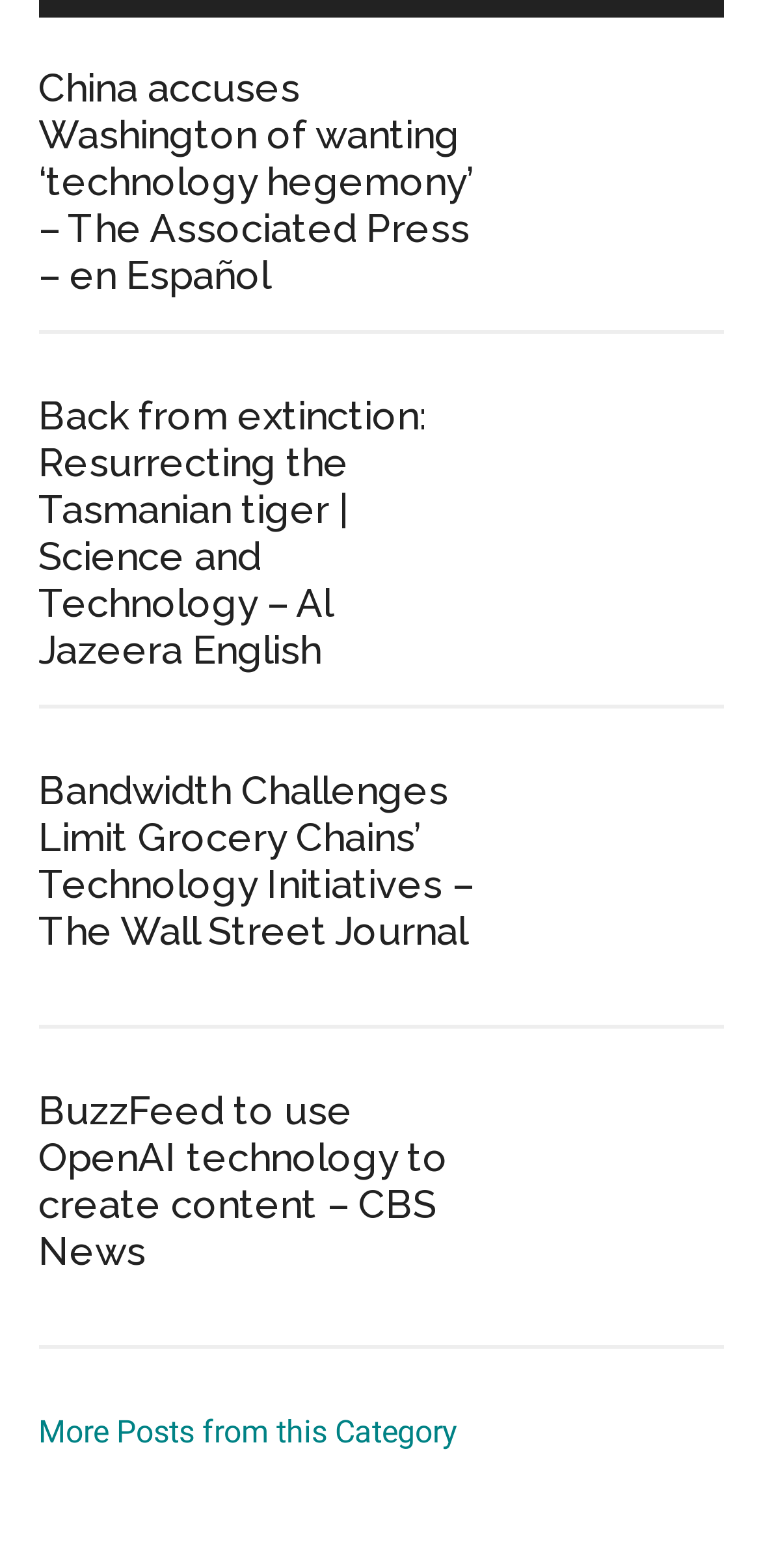Please respond in a single word or phrase: 
What is the last article about?

BuzzFeed using OpenAI technology